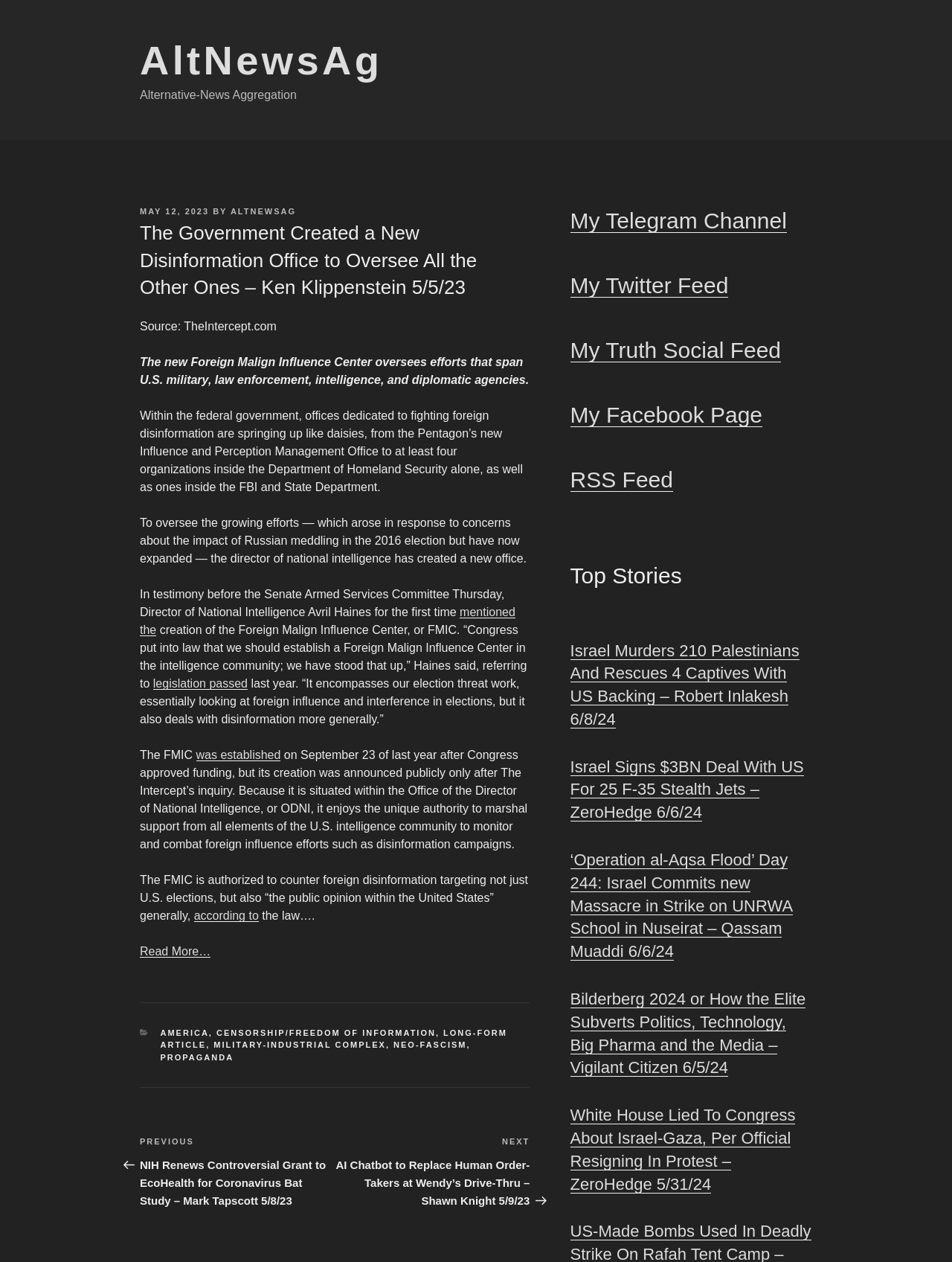Based on the image, please elaborate on the answer to the following question:
What is the purpose of the Foreign Malign Influence Center?

The purpose of the Foreign Malign Influence Center can be inferred from the article, which states that it is authorized to counter foreign disinformation targeting not just U.S. elections, but also 'the public opinion within the United States' generally.